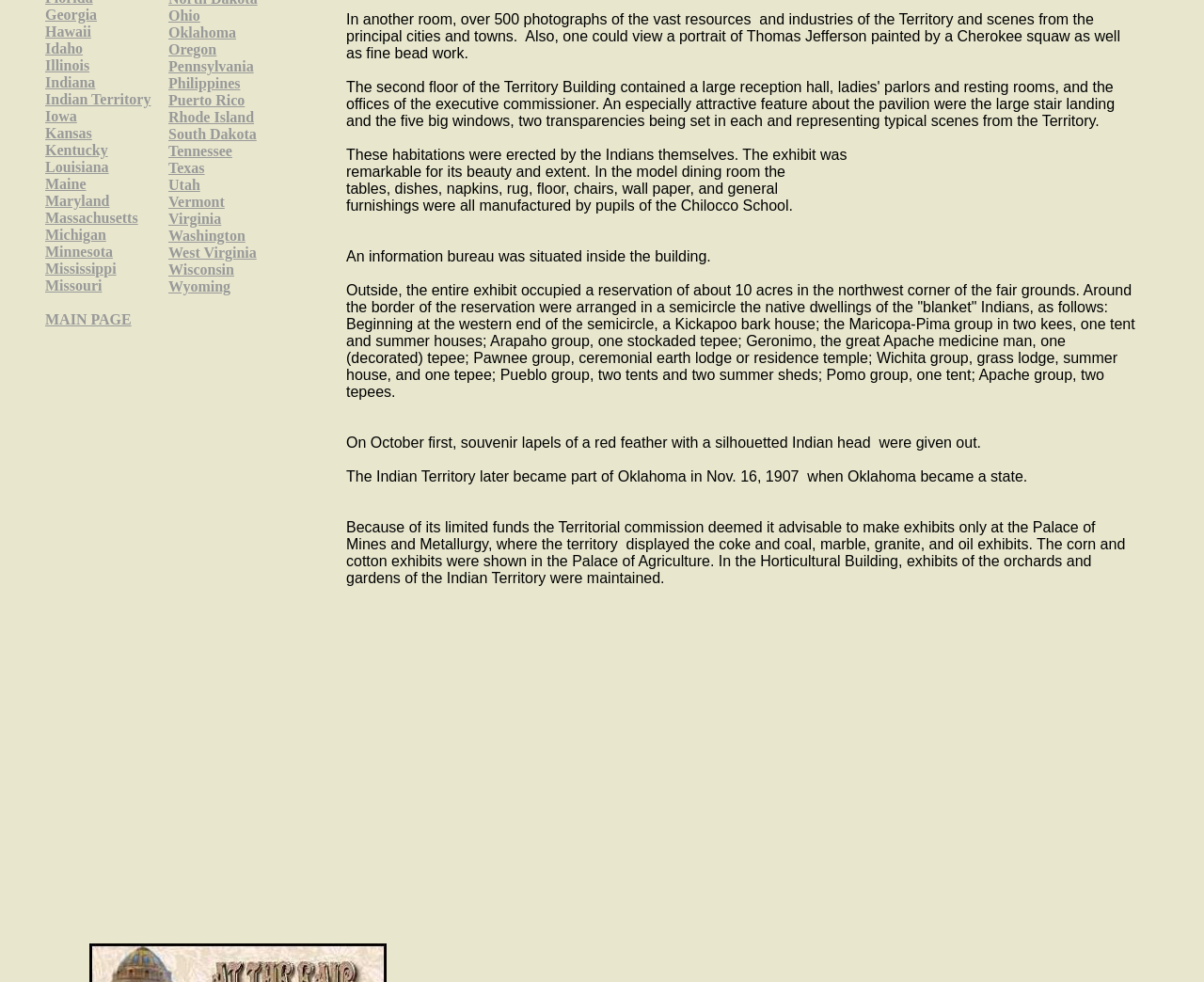Identify the bounding box coordinates for the UI element that matches this description: "Puerto Rico".

[0.14, 0.094, 0.203, 0.11]